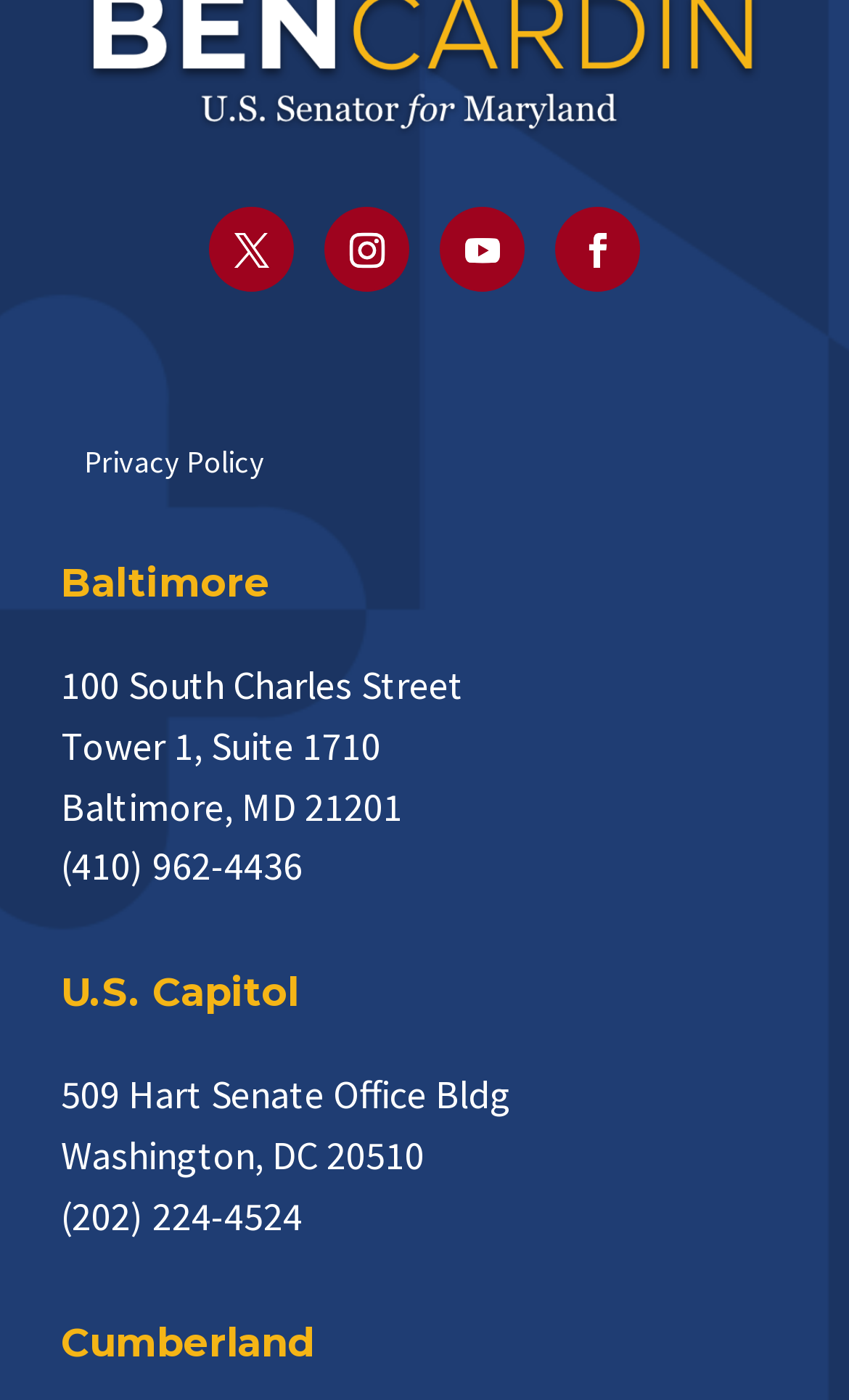Answer the question with a single word or phrase: 
What is the phone number of the Washington, DC office?

(202) 224-4524